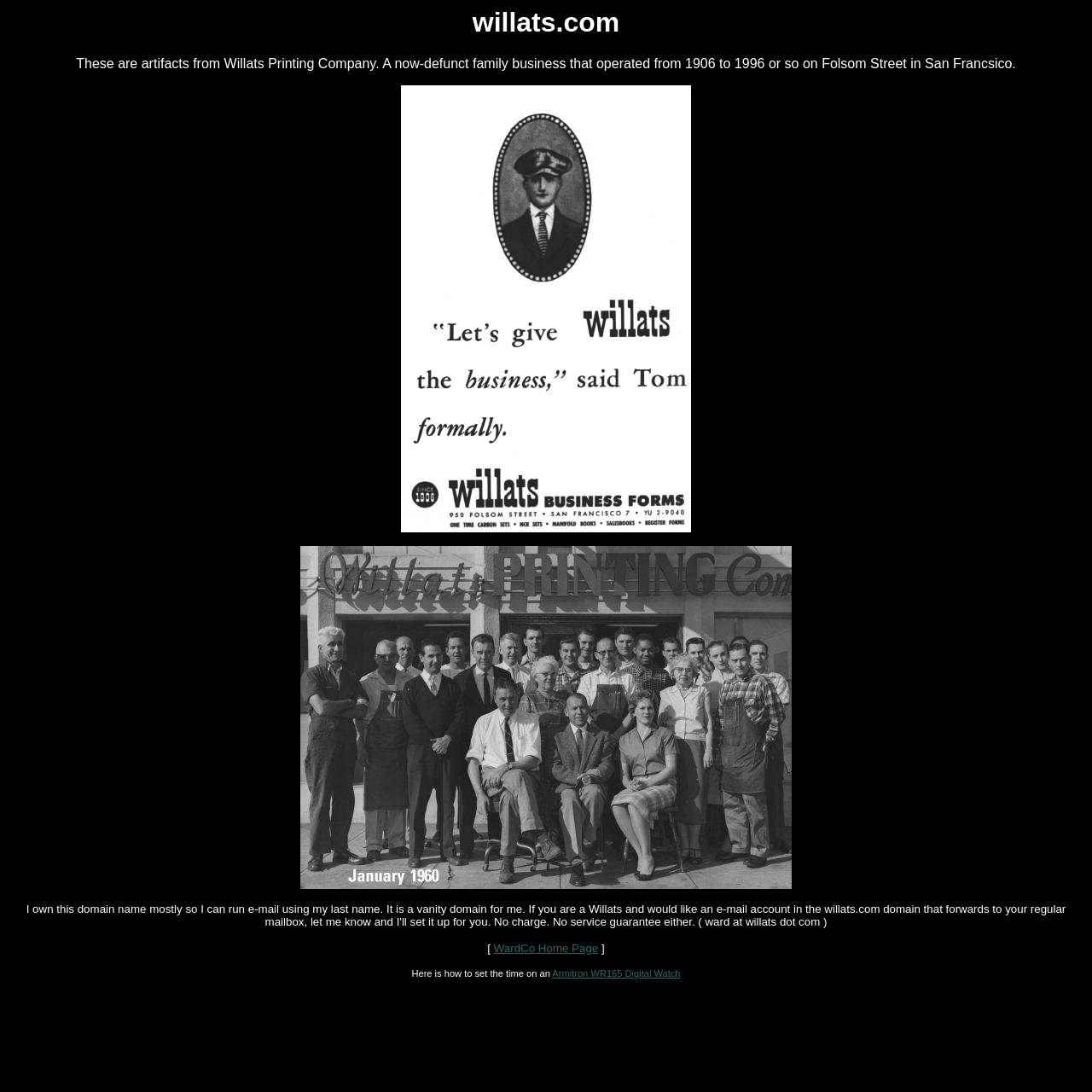Can you give a comprehensive explanation to the question given the content of the image?
What is the name of the family business?

The answer can be found in the StaticText element which describes the artifacts from Willats Printing Company, a now-defunct family business that operated from 1906 to 1996.